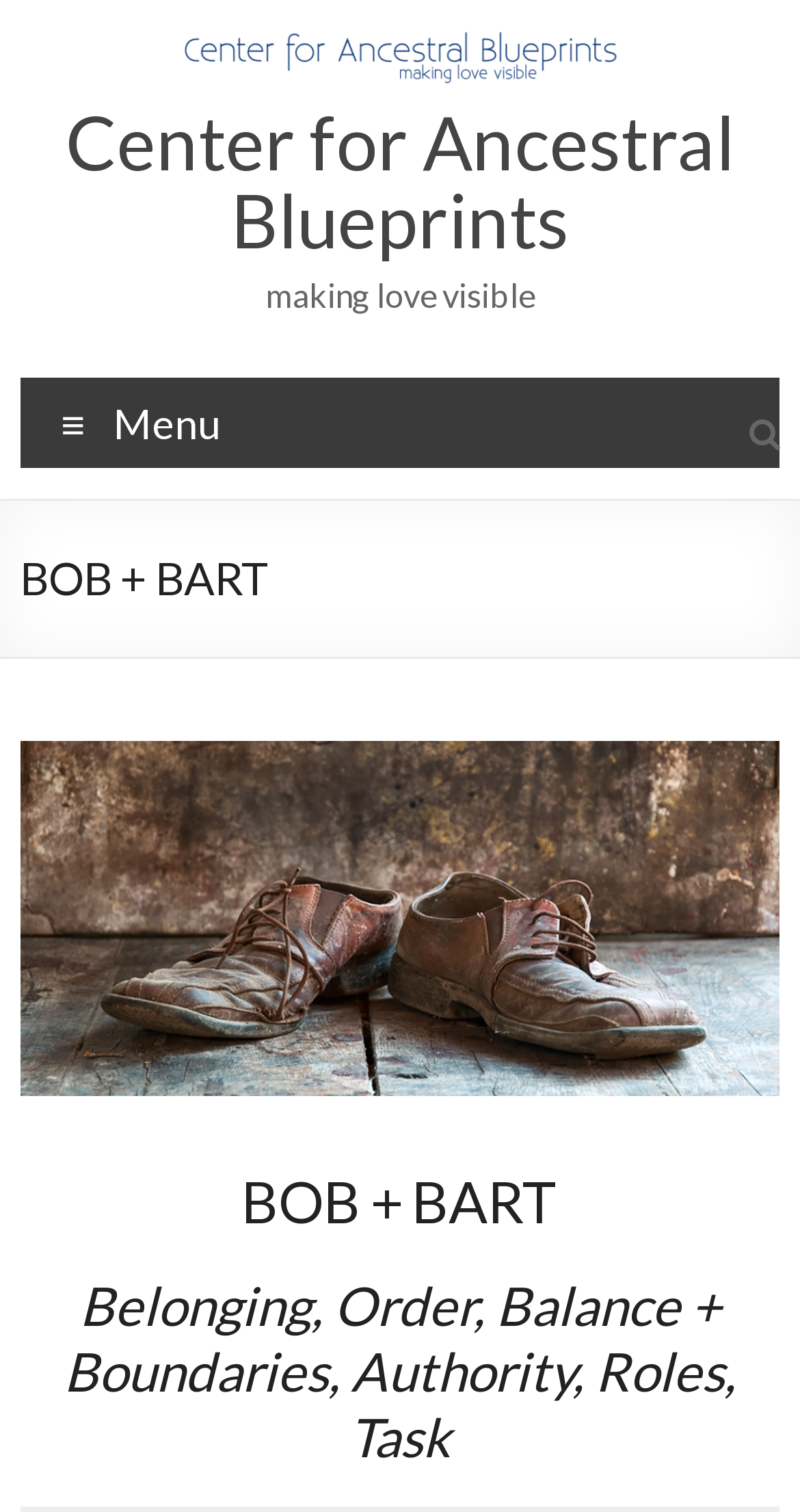Use a single word or phrase to answer the question:
How many headings are there on the webpage?

3